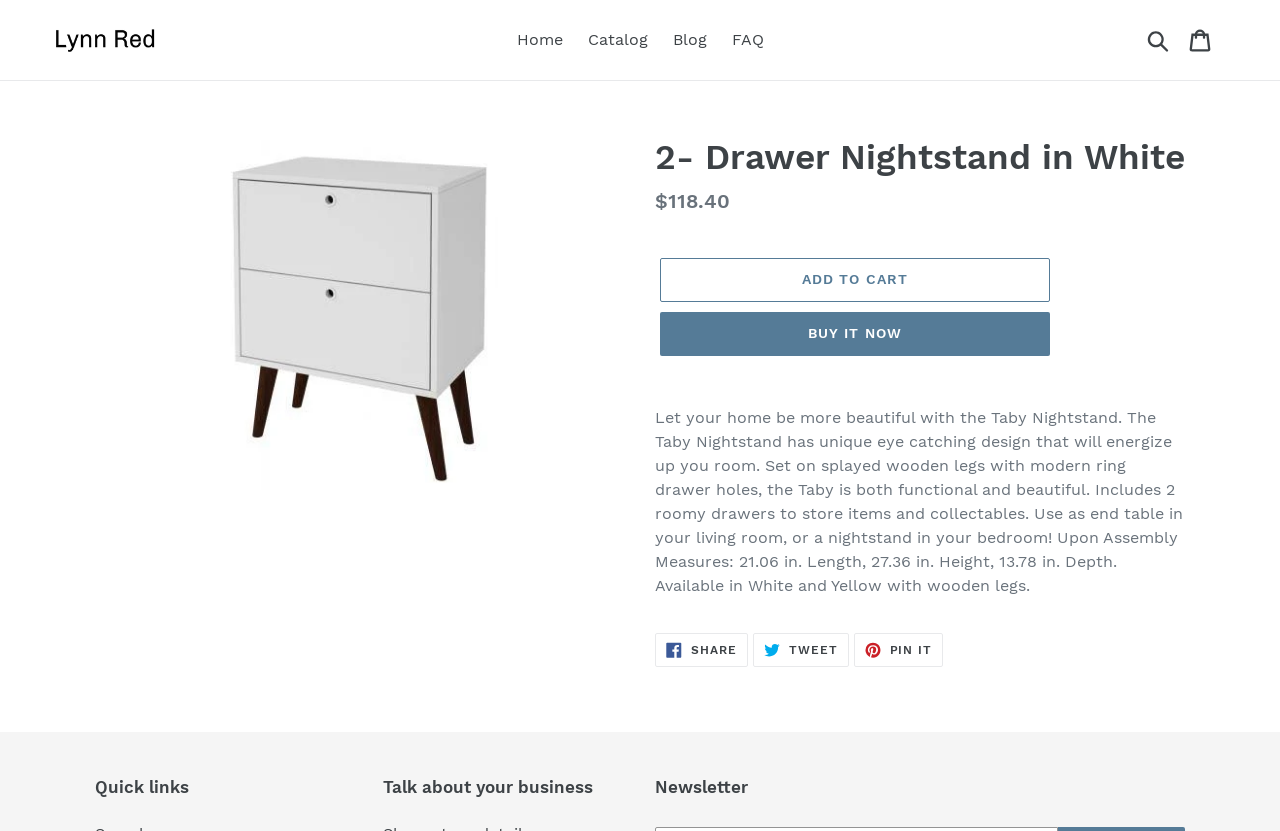Select the bounding box coordinates of the element I need to click to carry out the following instruction: "Add the nightstand to cart".

[0.516, 0.31, 0.82, 0.363]